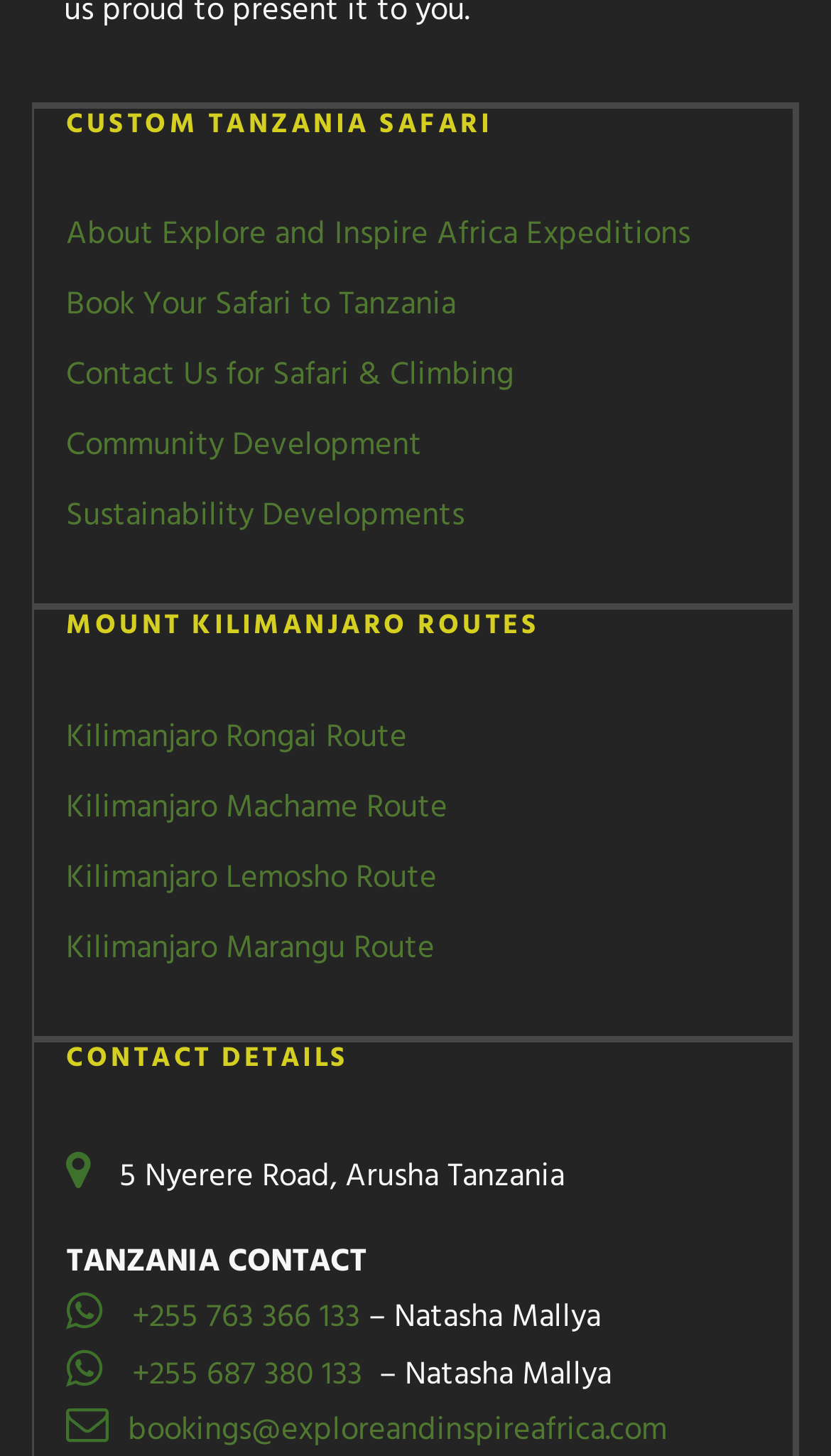Could you determine the bounding box coordinates of the clickable element to complete the instruction: "View Kilimanjaro Rongai Route"? Provide the coordinates as four float numbers between 0 and 1, i.e., [left, top, right, bottom].

[0.079, 0.489, 0.49, 0.524]